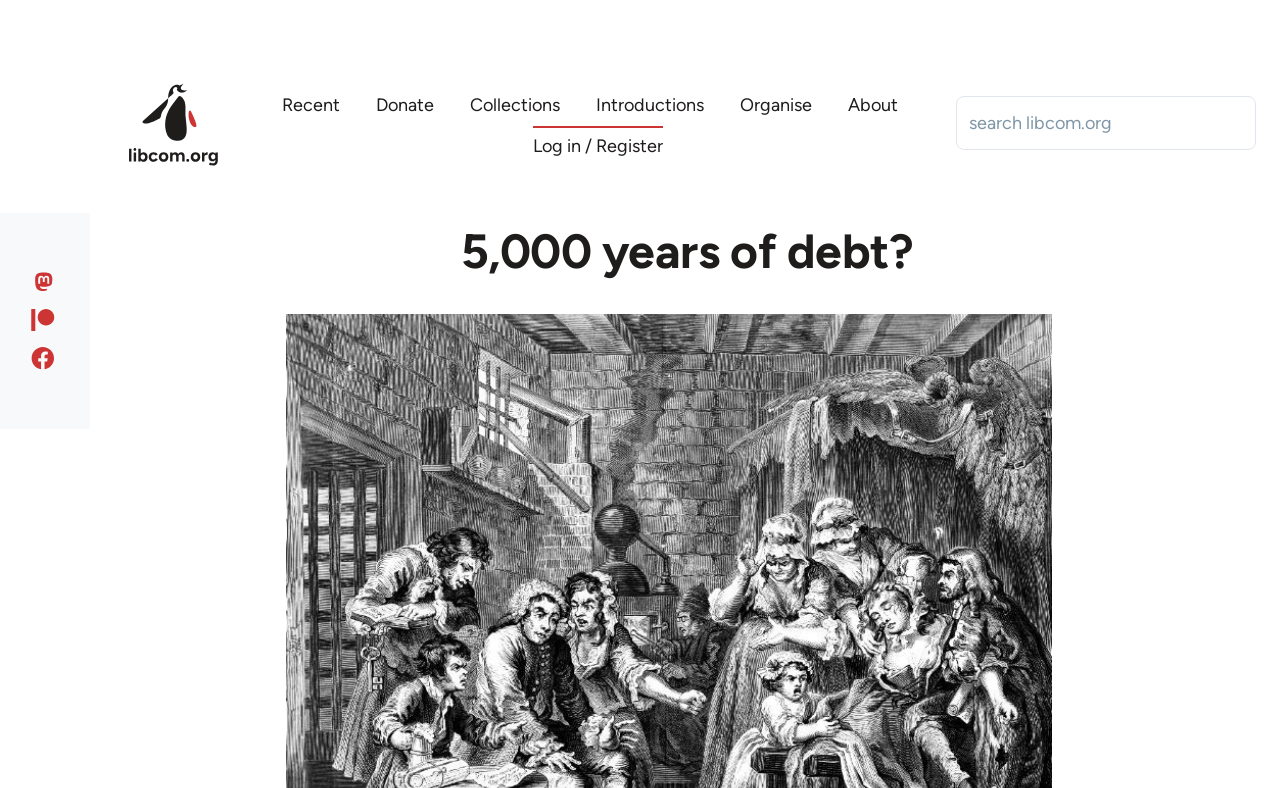Please locate the bounding box coordinates of the element that should be clicked to complete the given instruction: "Log in or Register".

[0.416, 0.162, 0.518, 0.208]